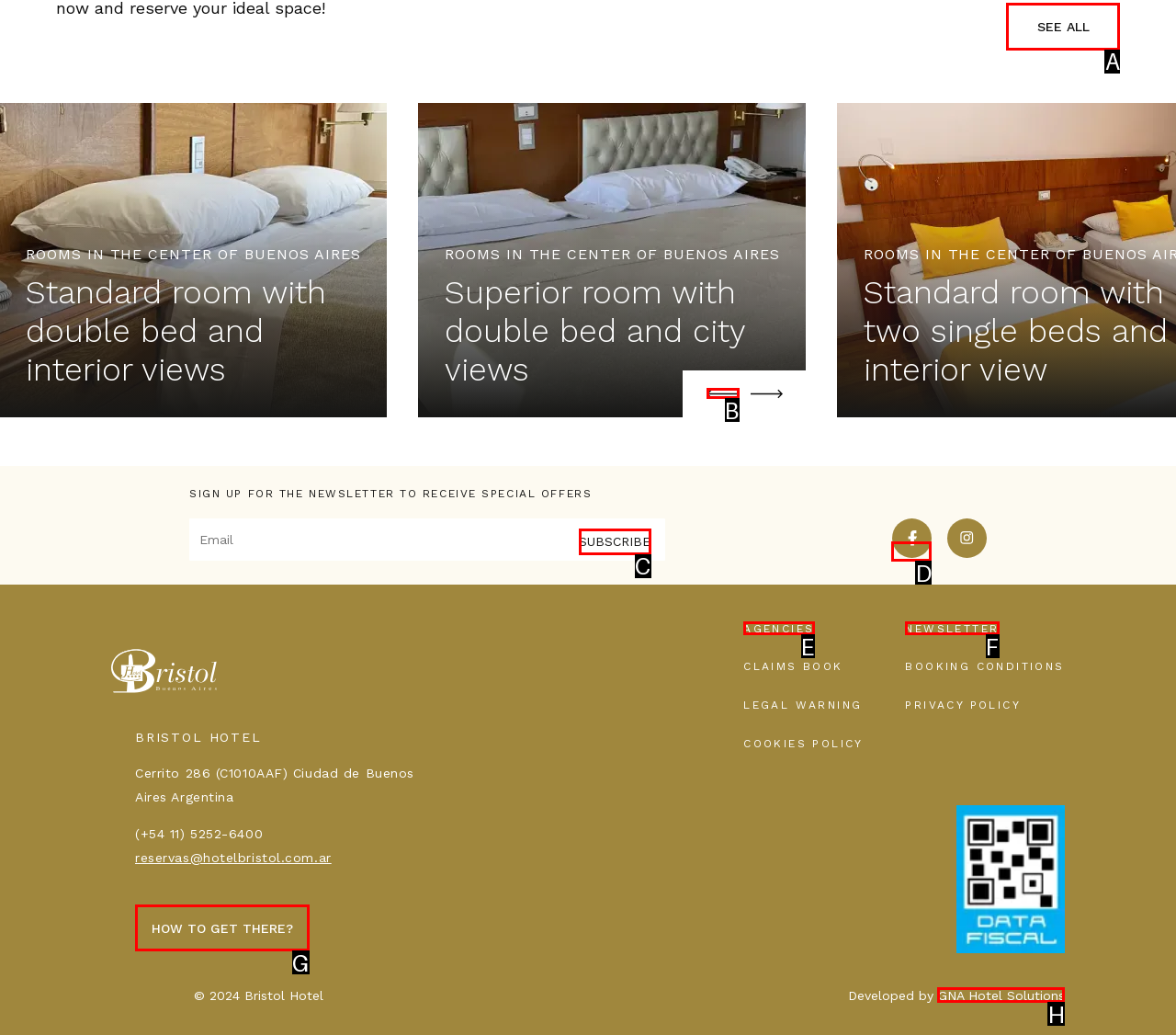Identify the HTML element to click to execute this task: Read Post Gazette article Respond with the letter corresponding to the proper option.

None